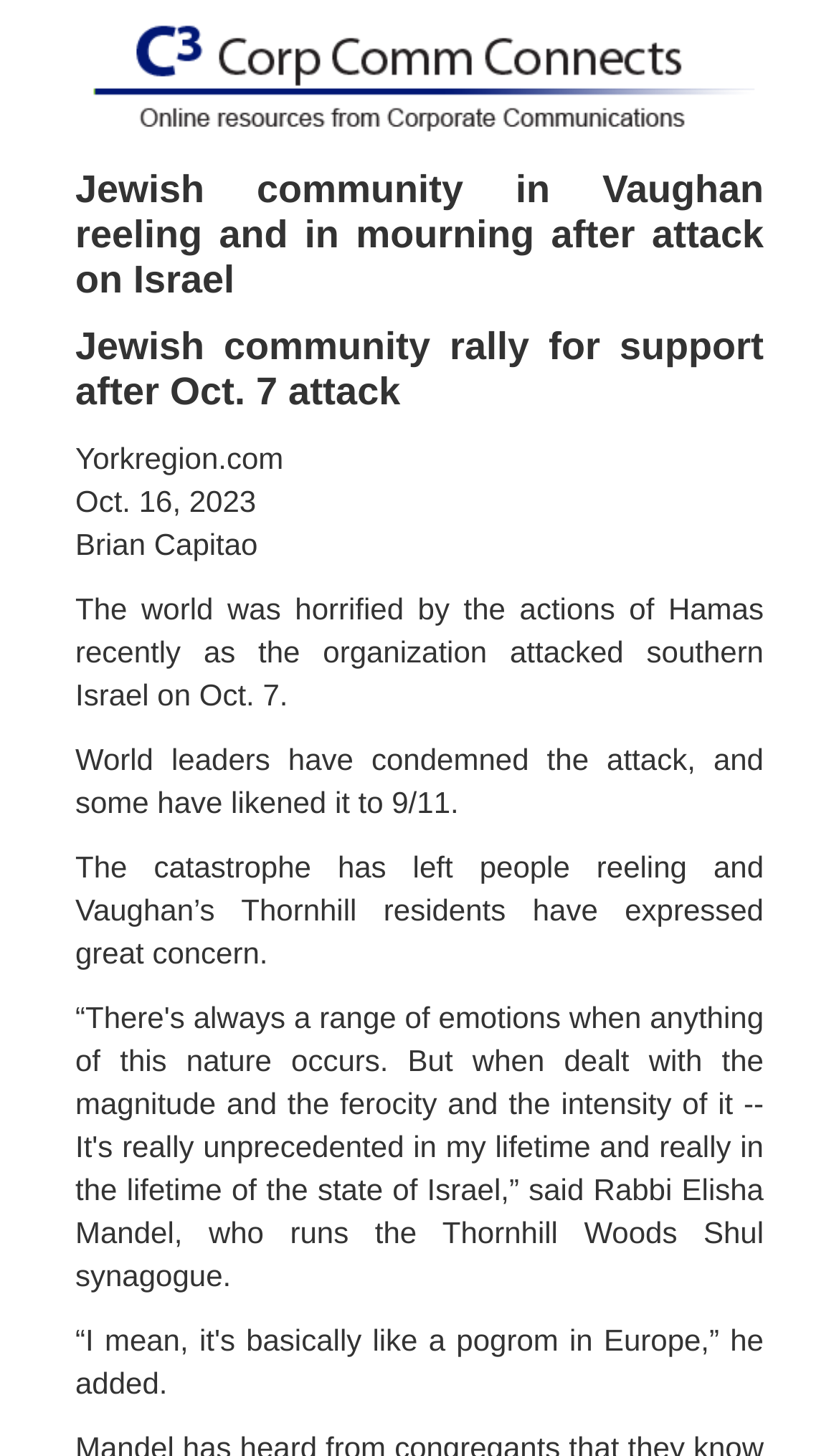Who is the author of the article?
Please give a detailed answer to the question using the information shown in the image.

The author's name is mentioned in the text as 'Brian Capitao', which is located below the title of the article and above the main content.